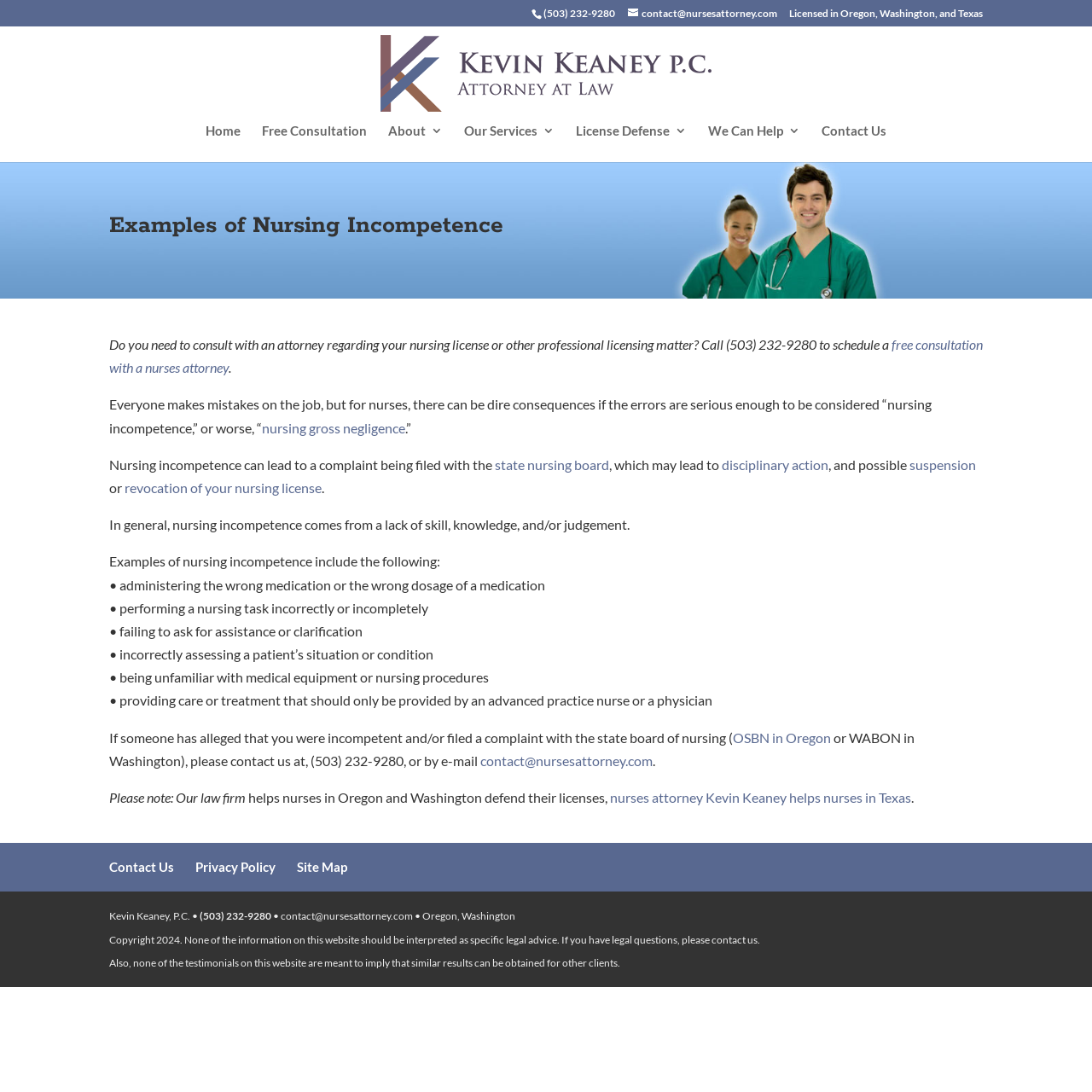In which states does the law firm help nurses defend their licenses?
Please respond to the question with a detailed and thorough explanation.

I found the information by reading the article section of the webpage, which mentions that the law firm helps nurses in Oregon and Washington defend their licenses, and also by looking at the bottom section of the webpage, which mentions that the attorney Kevin Keaney helps nurses in Texas.